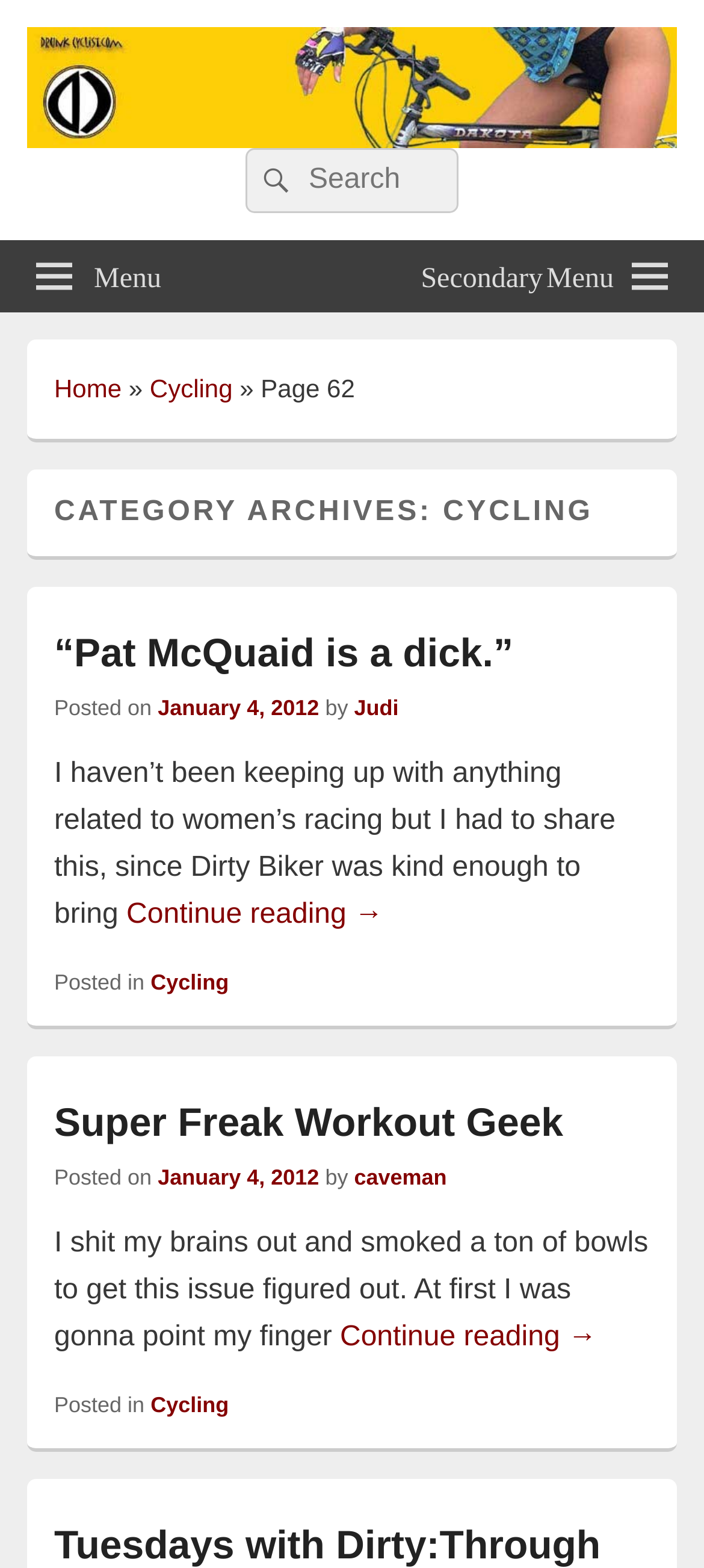Provide the bounding box coordinates for the area that should be clicked to complete the instruction: "Browse other topics in AV False Positive/Negative Detection Reporting".

None